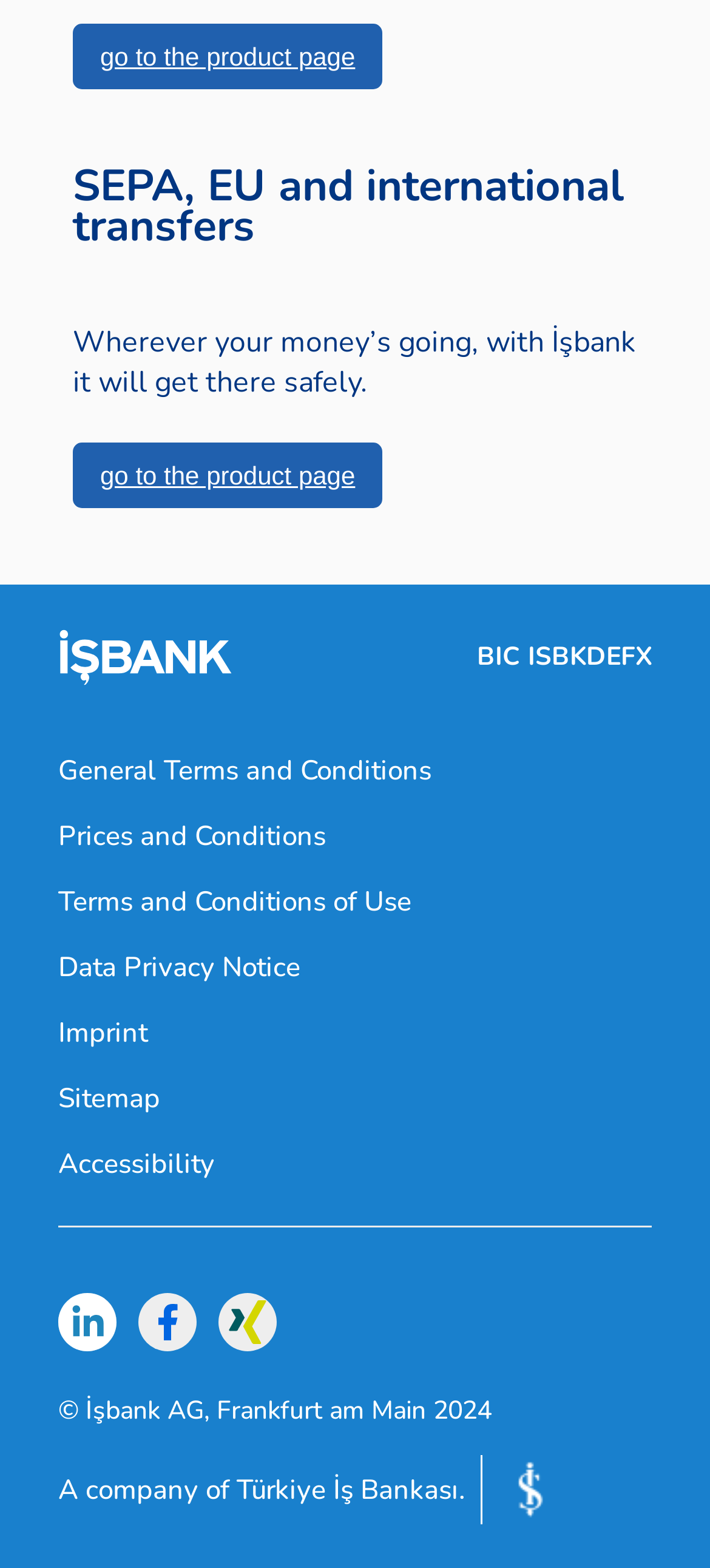Given the content of the image, can you provide a detailed answer to the question?
What is the purpose of the buttons on the page?

There are two buttons on the page with the text 'go to the product page', indicating that they are meant to direct the user to a product page.